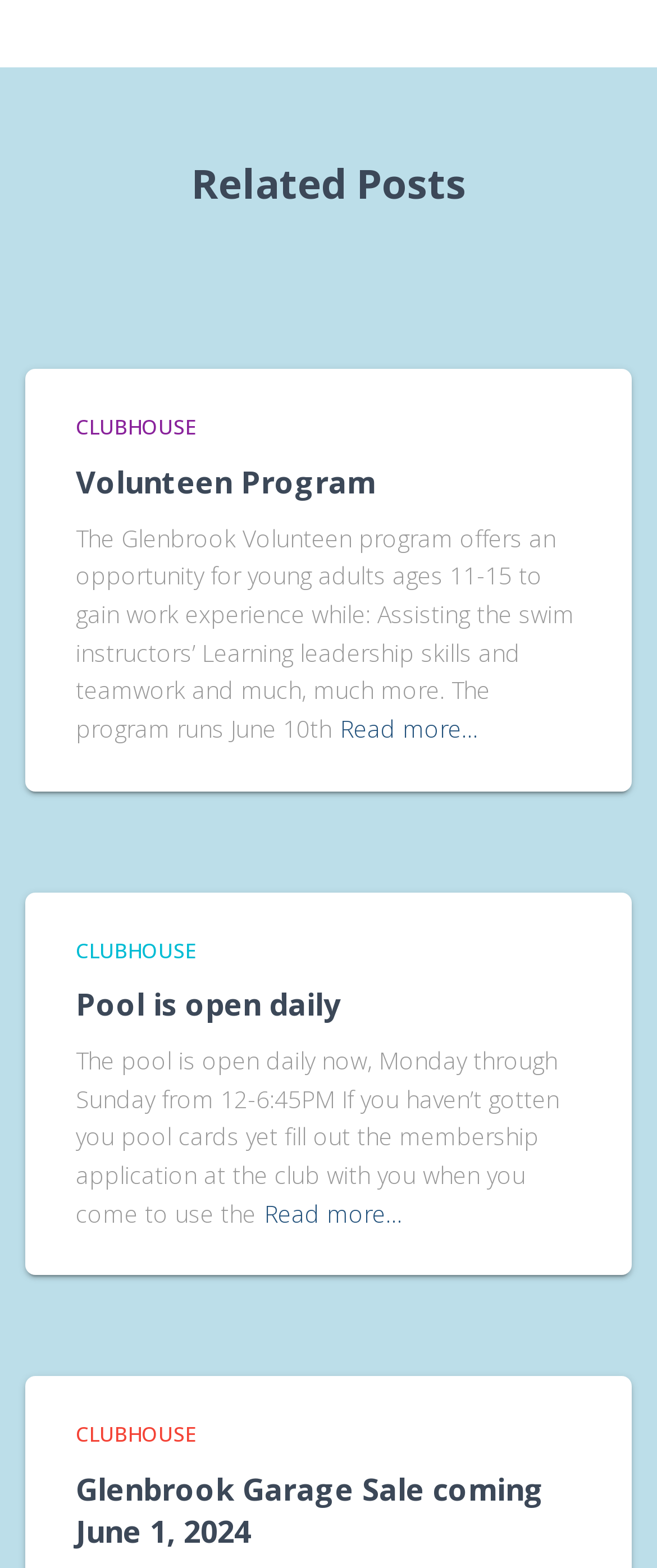What is the age range for the Volunteen program?
Look at the screenshot and respond with one word or a short phrase.

11-15